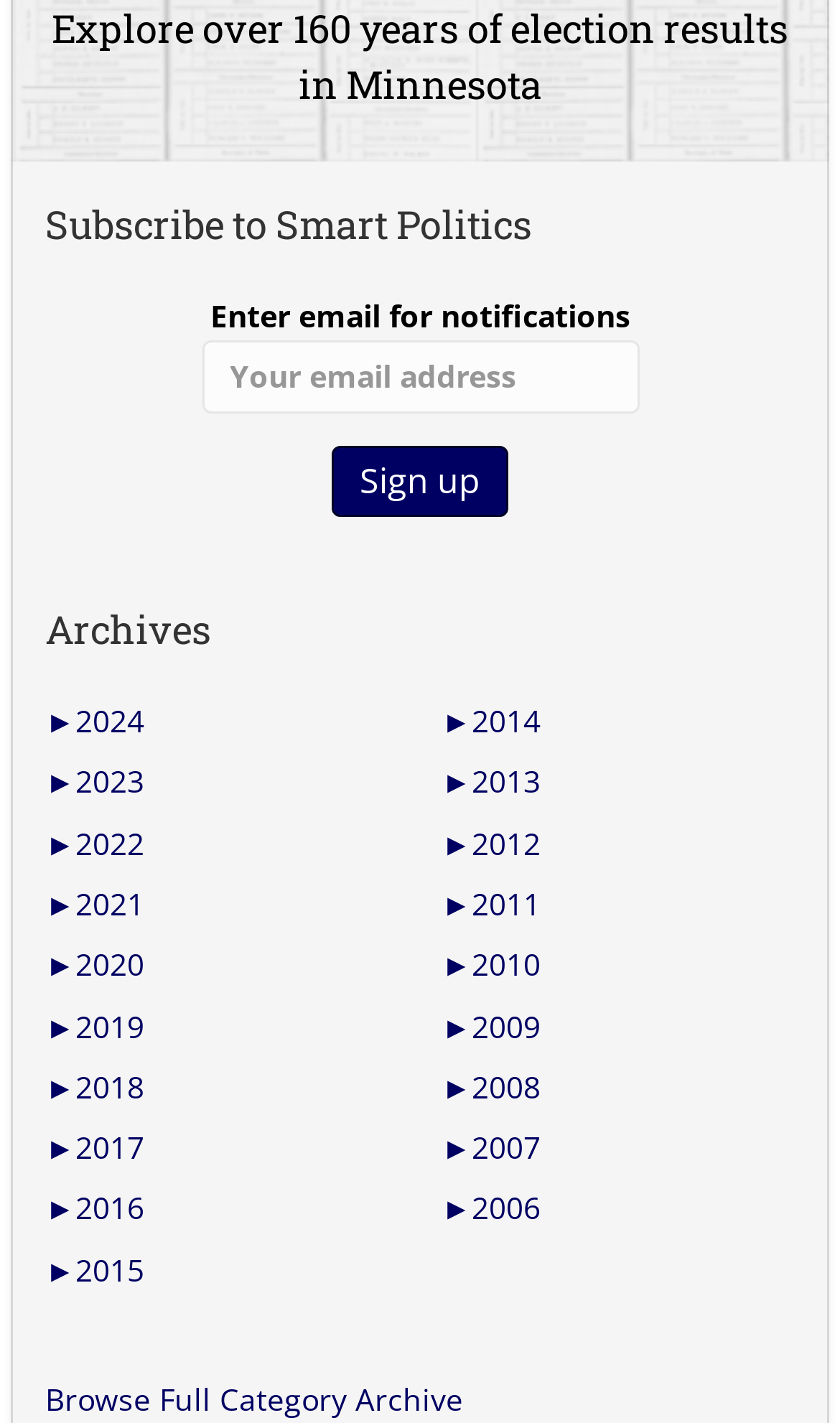What is the purpose of the email textbox?
Answer the question with a single word or phrase by looking at the picture.

Enter email for notifications